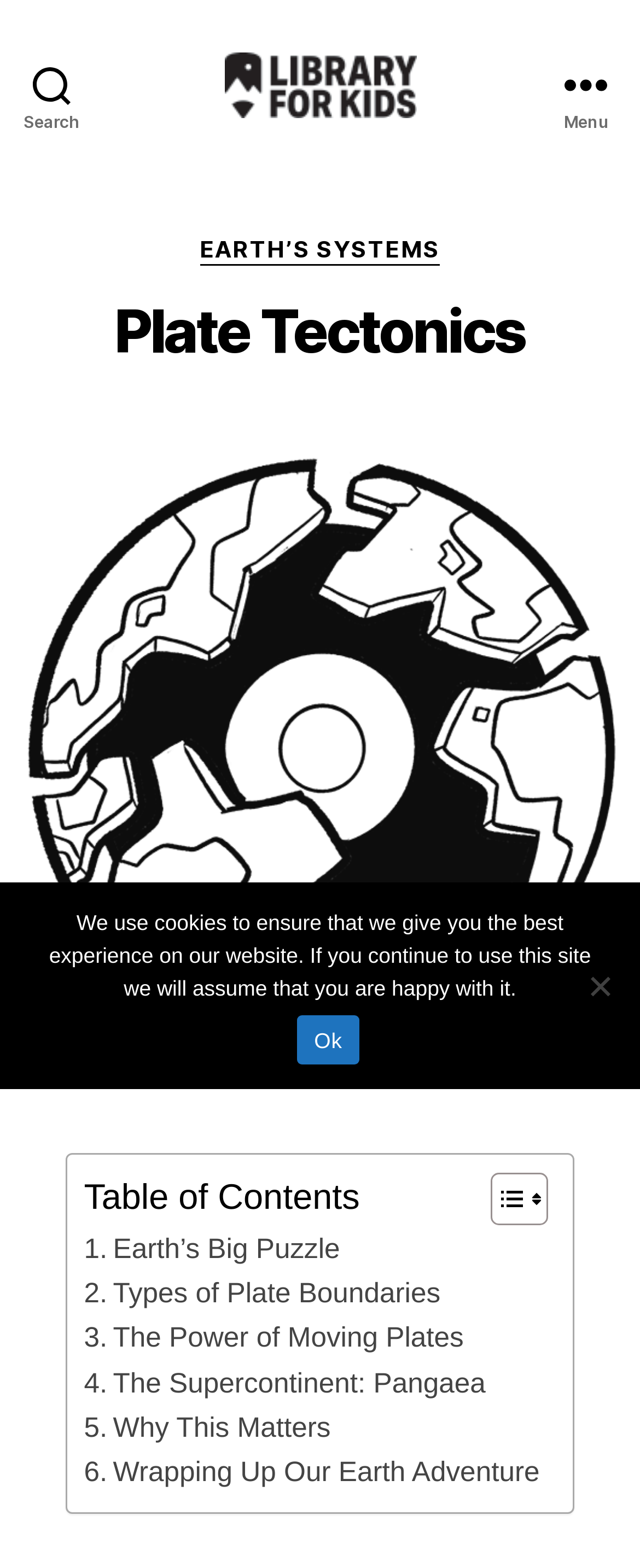Please specify the bounding box coordinates of the element that should be clicked to execute the given instruction: 'Visit the Z30 Concepts homepage'. Ensure the coordinates are four float numbers between 0 and 1, expressed as [left, top, right, bottom].

None